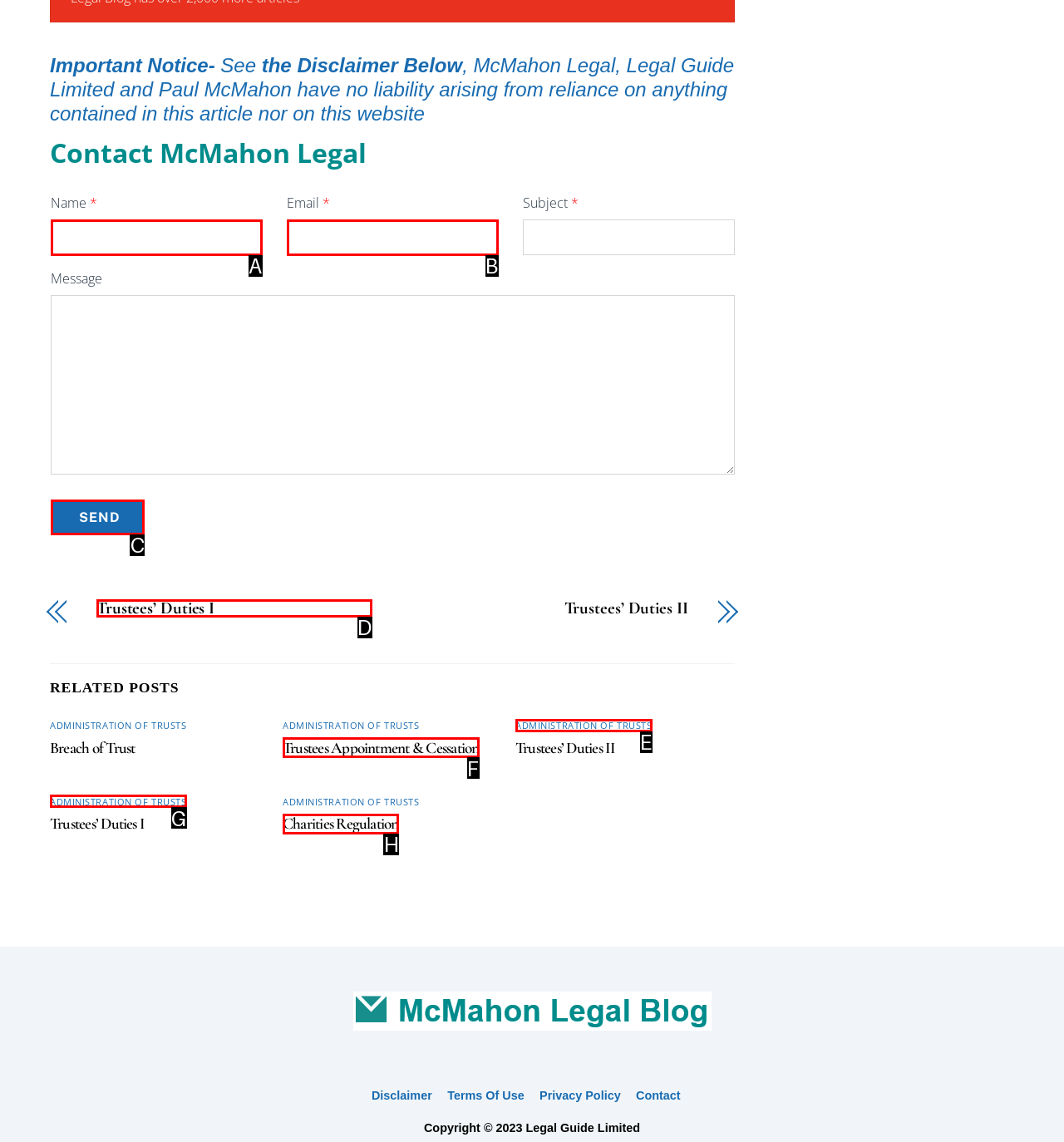Using the description: Trustees Appointment & Cessation
Identify the letter of the corresponding UI element from the choices available.

F